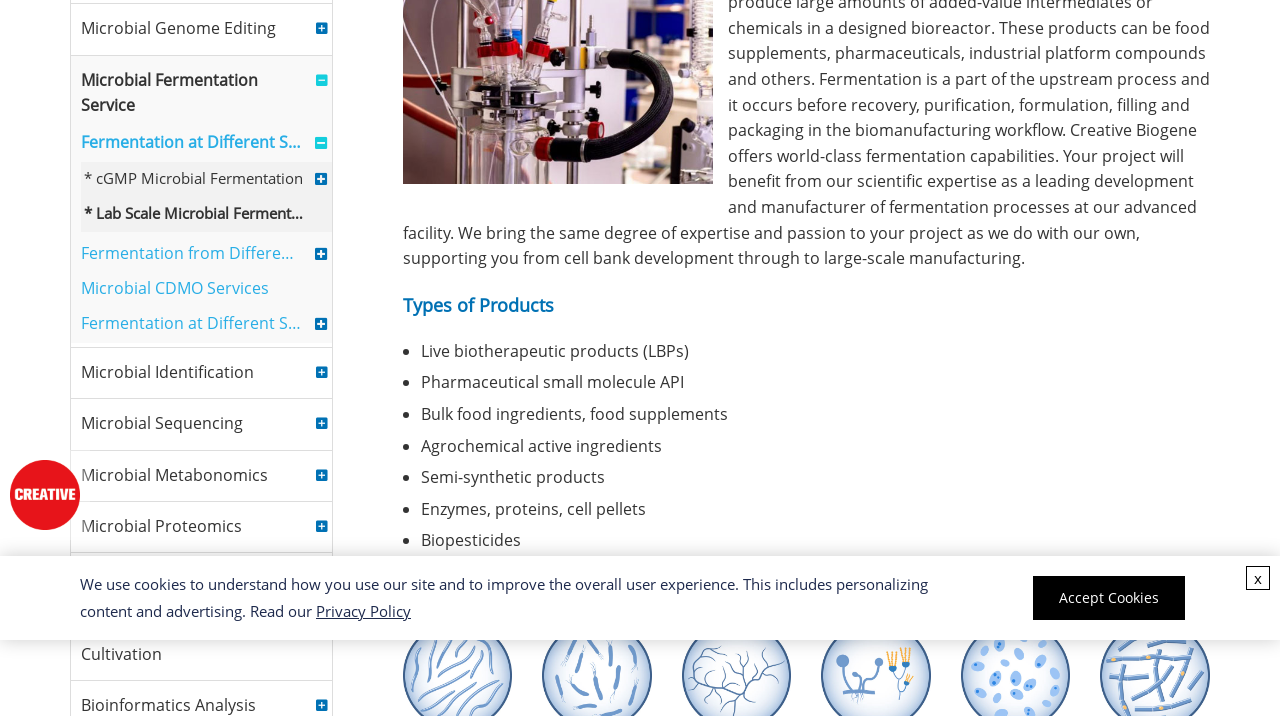Based on the element description Fermentation at Different Stages, identify the bounding box of the UI element in the given webpage screenshot. The coordinates should be in the format (top-left x, top-left y, bottom-right x, bottom-right y) and must be between 0 and 1.

[0.063, 0.436, 0.237, 0.469]